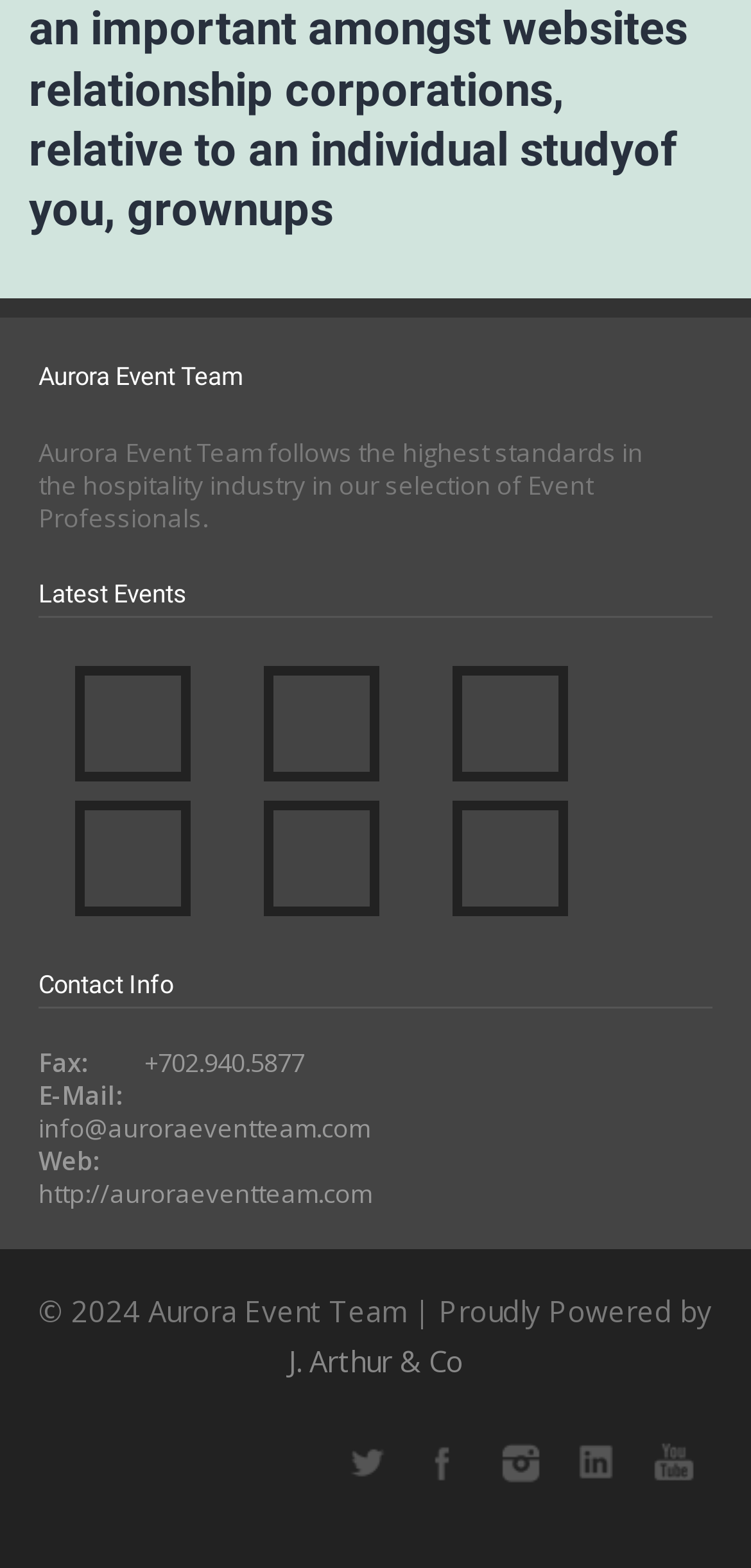Give a one-word or short-phrase answer to the following question: 
What is the fax number?

+702.940.5877